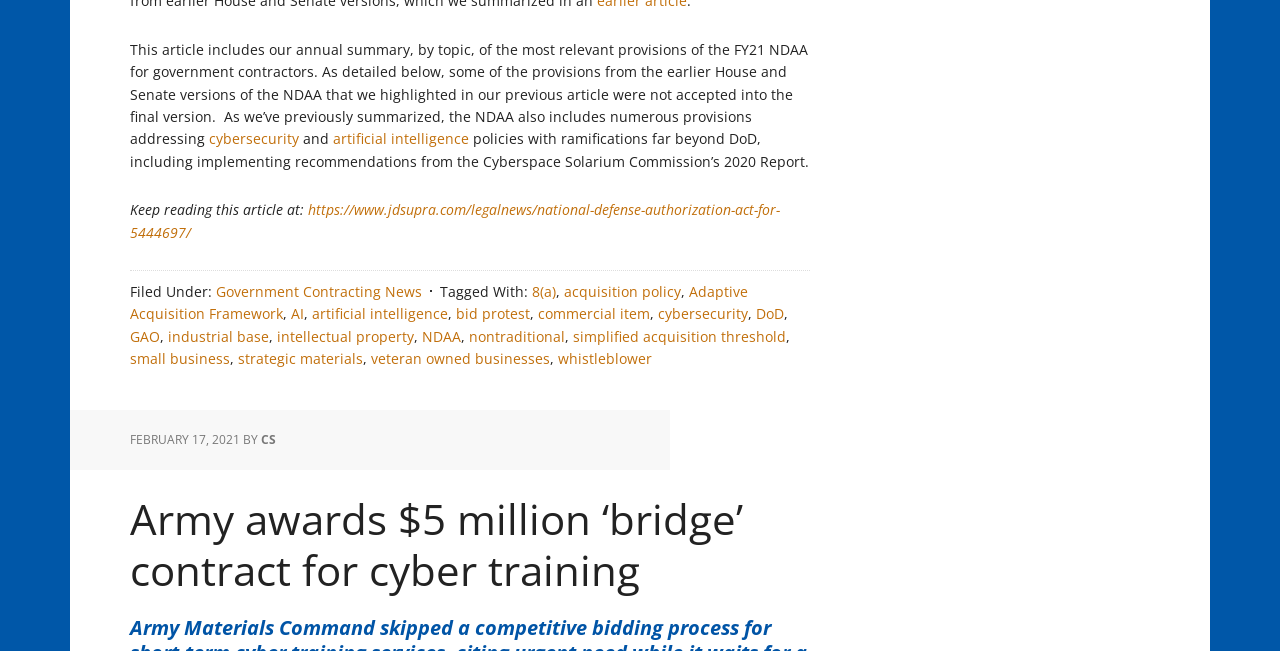Can you pinpoint the bounding box coordinates for the clickable element required for this instruction: "Read the Army awards $5 million ‘bridge’ contract for cyber training article"? The coordinates should be four float numbers between 0 and 1, i.e., [left, top, right, bottom].

[0.102, 0.753, 0.58, 0.918]